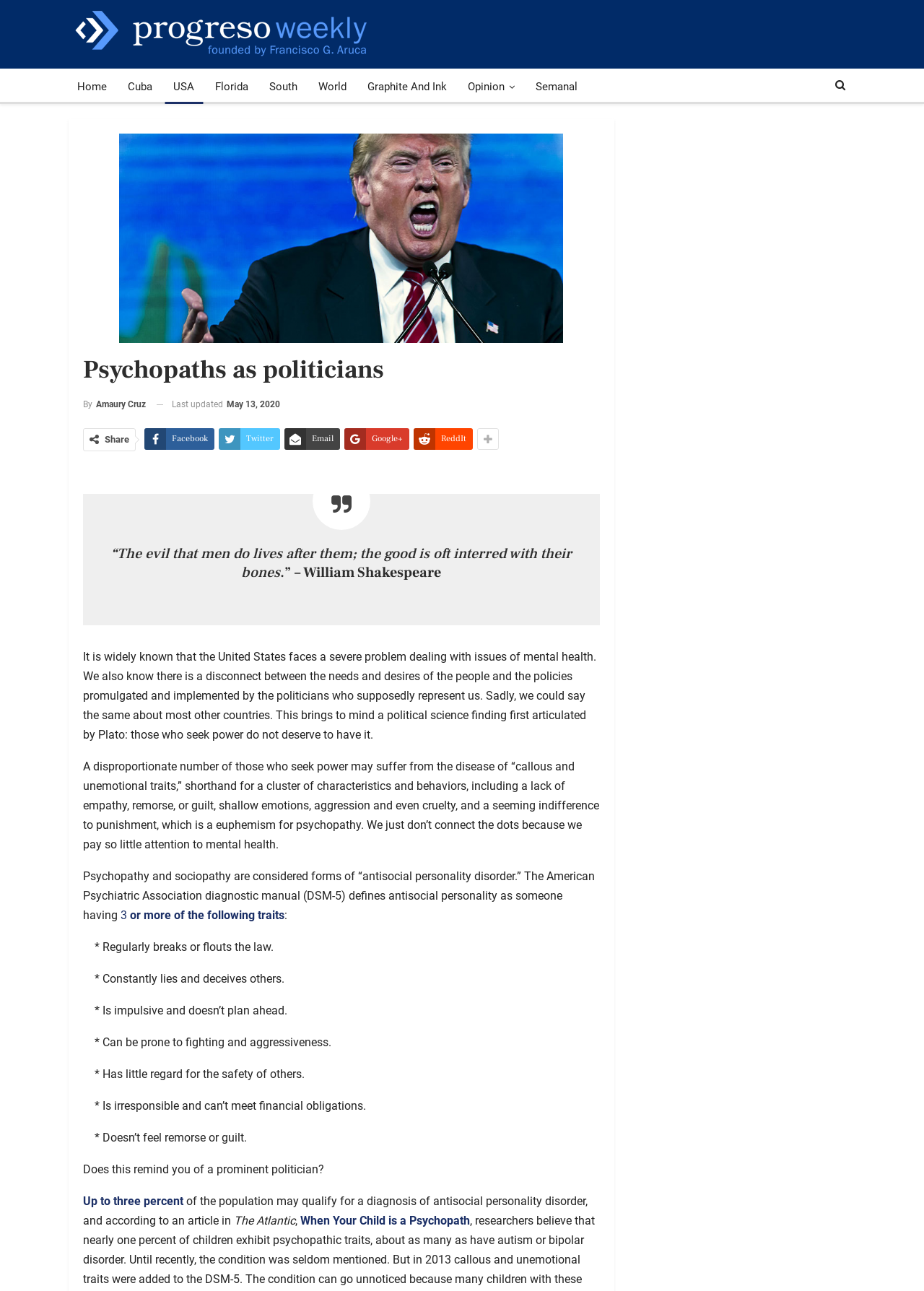Find the bounding box coordinates of the area that needs to be clicked in order to achieve the following instruction: "Click on the 'Home' link". The coordinates should be specified as four float numbers between 0 and 1, i.e., [left, top, right, bottom].

[0.074, 0.054, 0.125, 0.081]